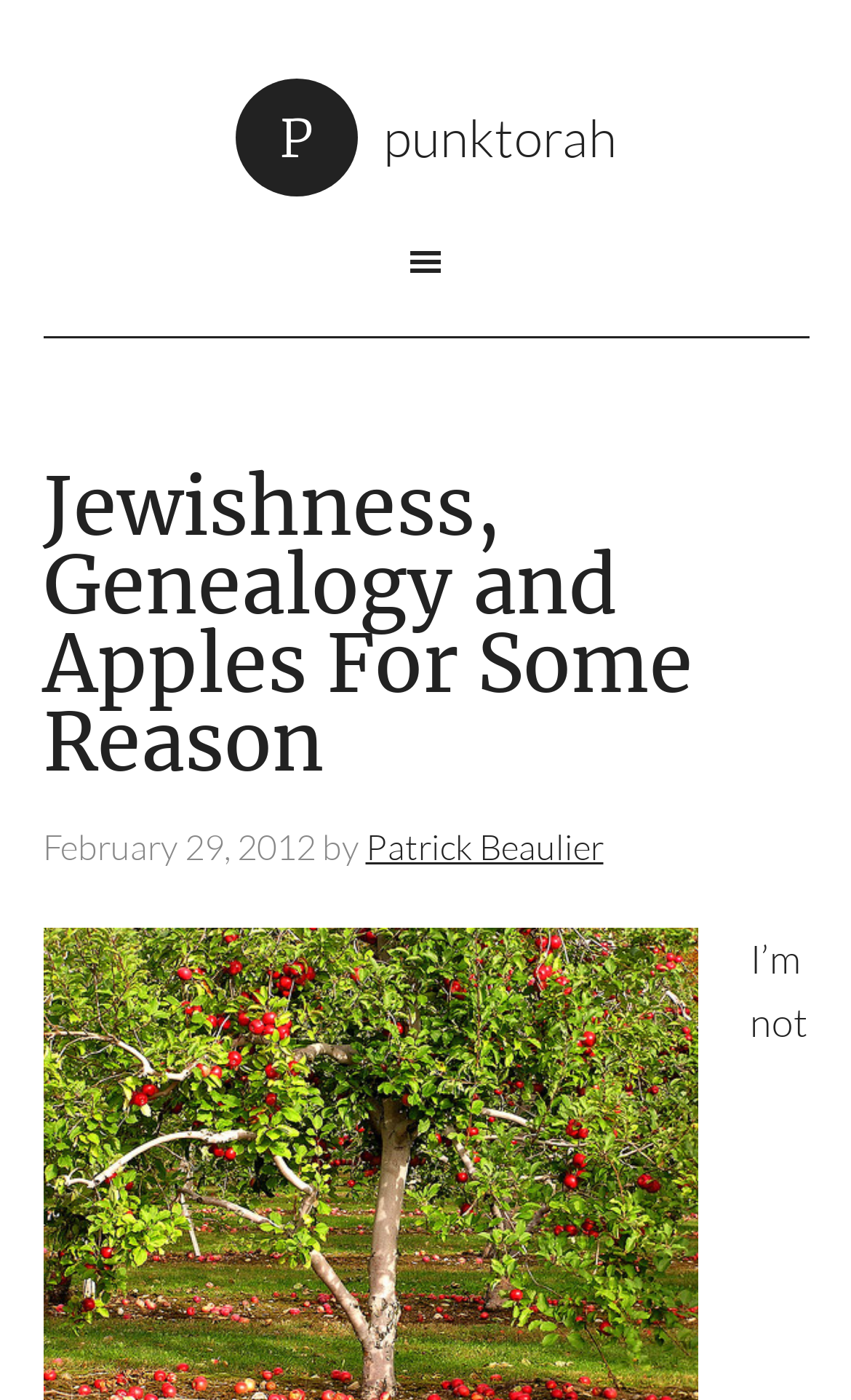Please reply to the following question with a single word or a short phrase:
What is the title of the article?

Jewishness, Genealogy and Apples For Some Reason